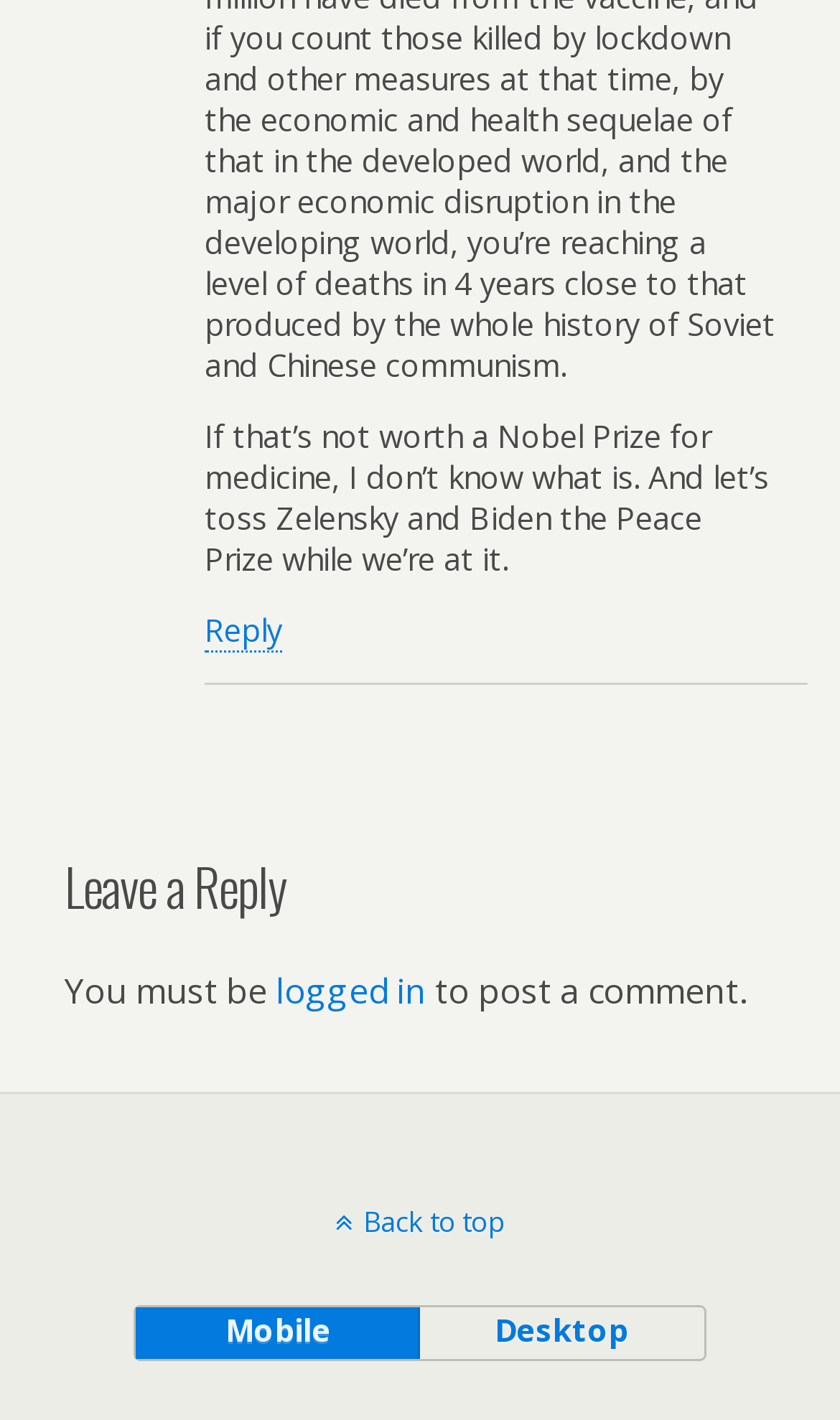What is the heading above the 'You must be' text?
Look at the image and answer the question using a single word or phrase.

Leave a Reply